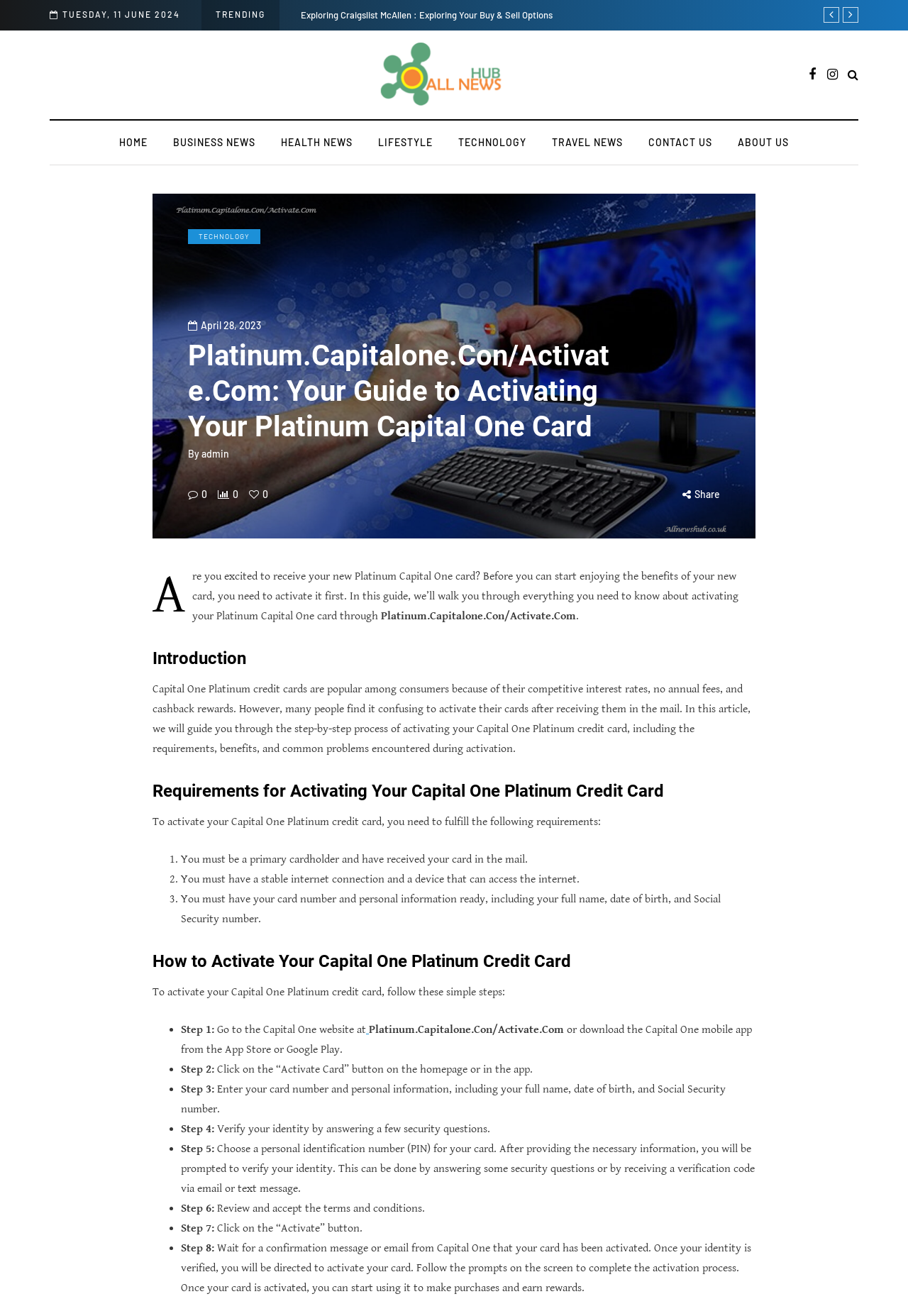Based on the element description "alt="Allnewshub"", predict the bounding box coordinates of the UI element.

[0.395, 0.051, 0.605, 0.061]